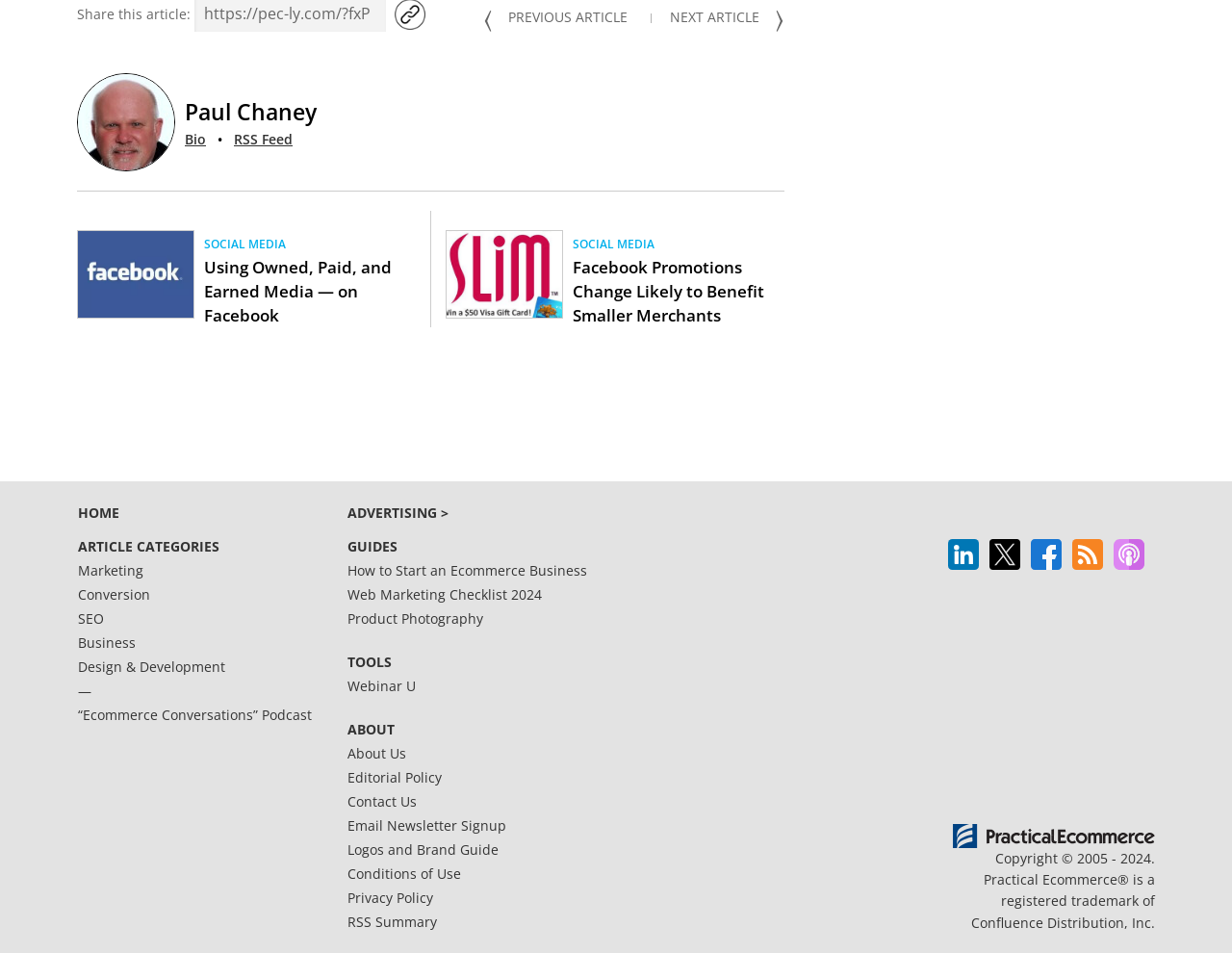Please identify the bounding box coordinates of the element I should click to complete this instruction: 'Click on the 'Product Development' link'. The coordinates should be given as four float numbers between 0 and 1, like this: [left, top, right, bottom].

None